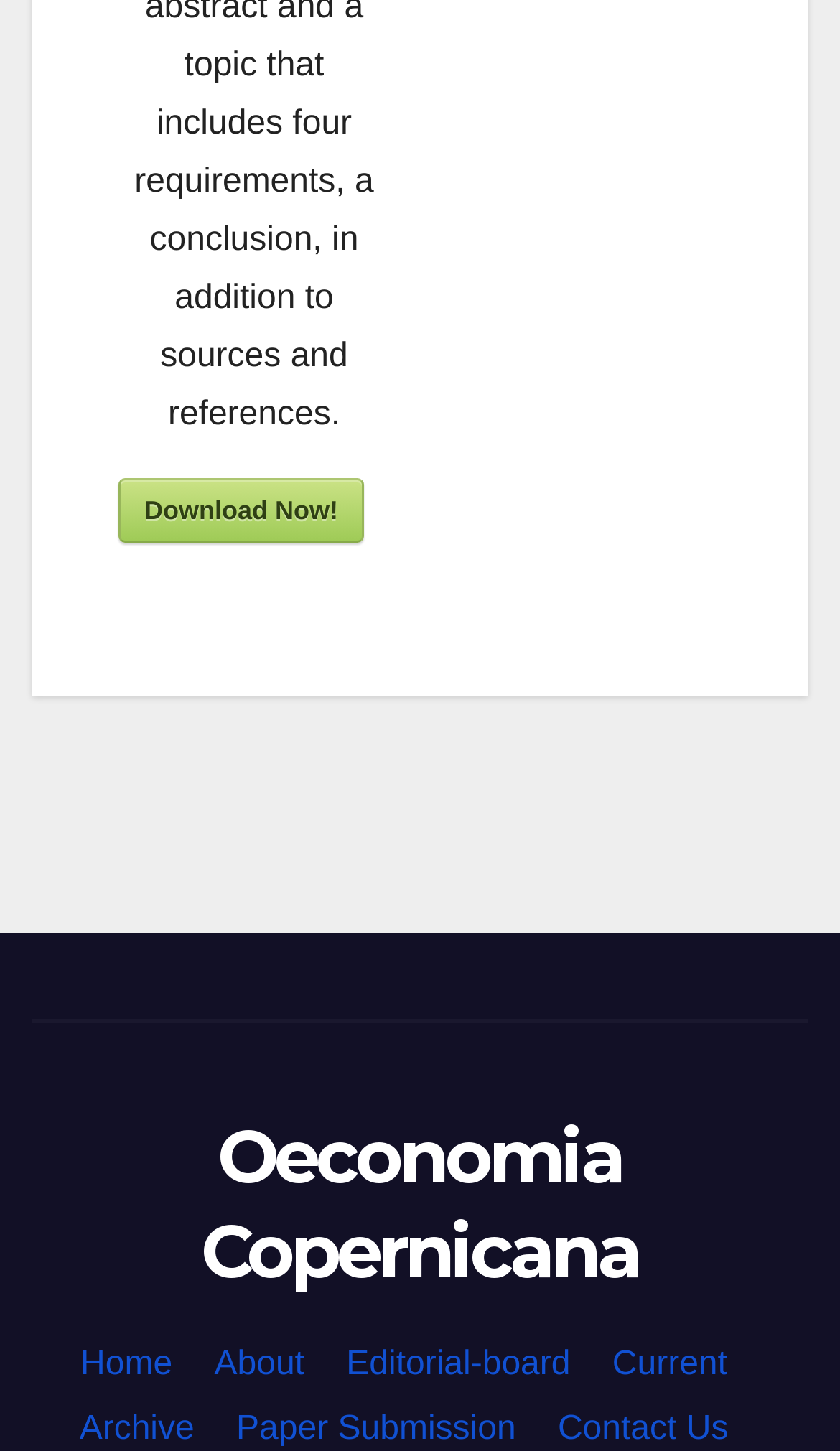Locate the bounding box coordinates of the area to click to fulfill this instruction: "view the current issue". The bounding box should be presented as four float numbers between 0 and 1, in the order [left, top, right, bottom].

[0.729, 0.928, 0.866, 0.953]